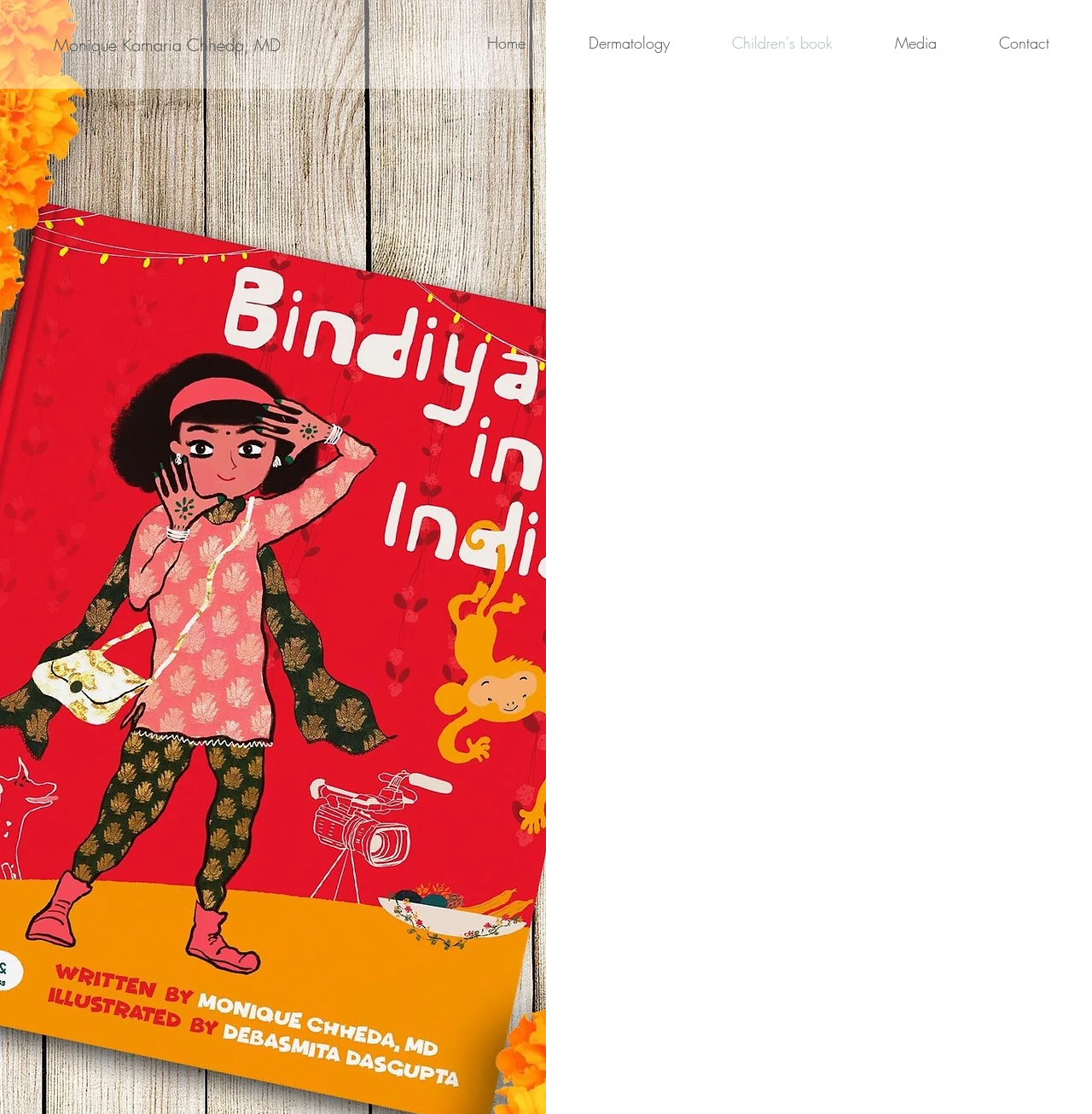Who is the author of Bindiya in India?
Please elaborate on the answer to the question with detailed information.

I found the author's name by looking at the link 'Monique Kamaria Chheda, MD' at the top of the webpage, which suggests that she is the author of the book.